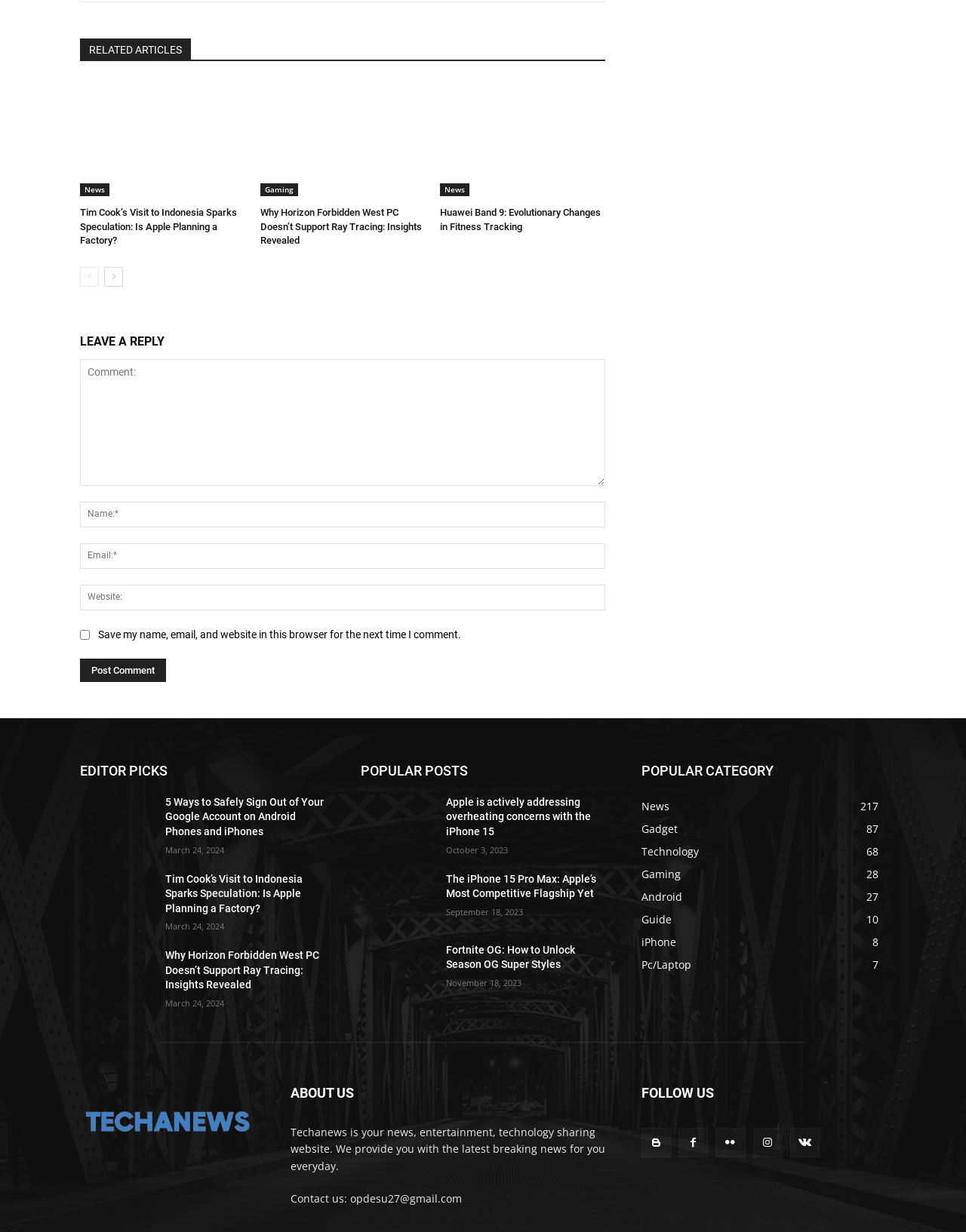Specify the bounding box coordinates of the area to click in order to follow the given instruction: "Follow Techanews on social media."

[0.664, 0.916, 0.81, 0.94]